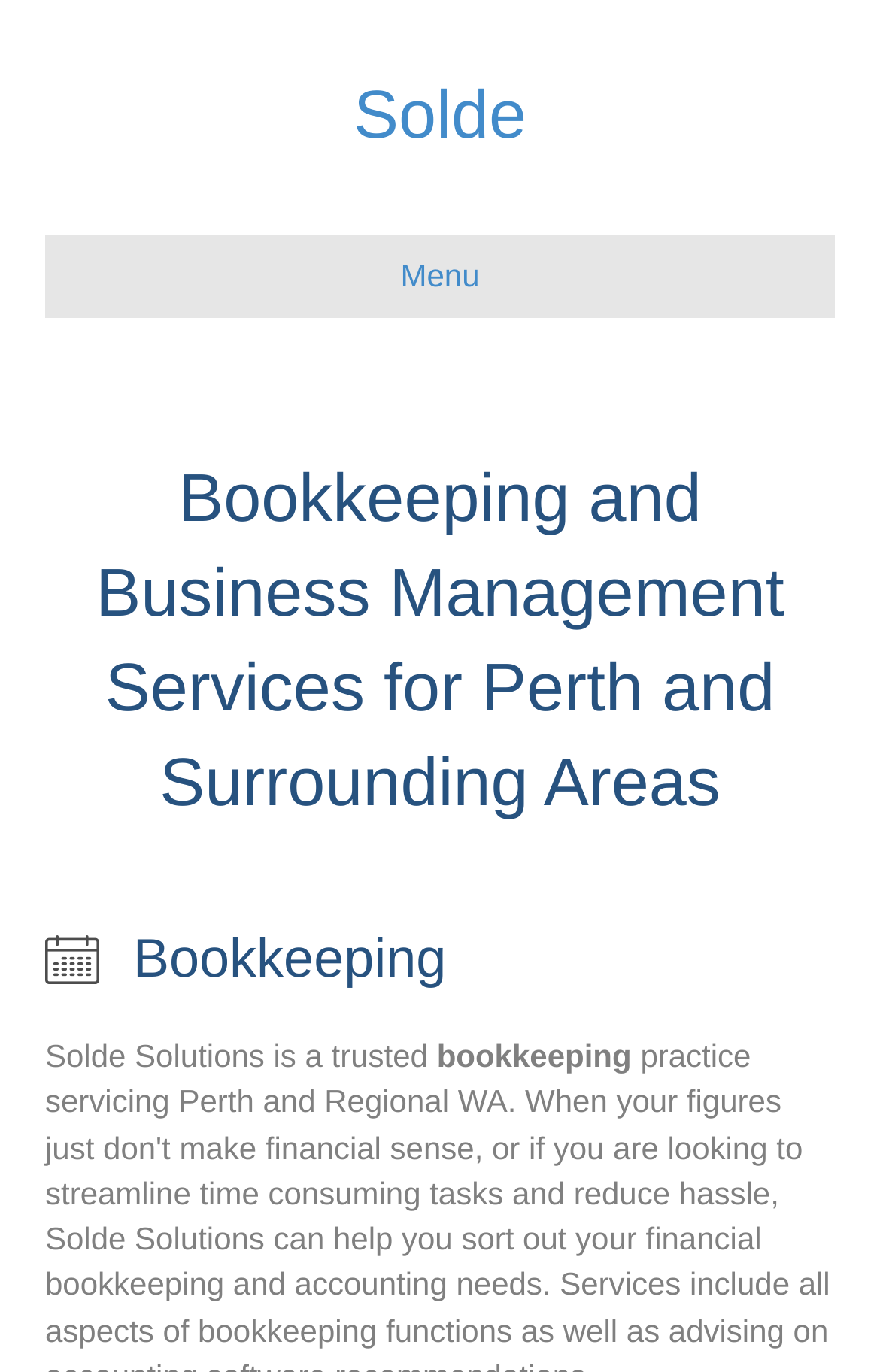What is the first service offered?
Examine the webpage screenshot and provide an in-depth answer to the question.

By looking at the navigation menu, we can see that the first service offered is 'Bookkeeping'. This can be found by clicking on the 'Menu' button and looking at the first option, which is a link to the 'Bookkeeping' service.